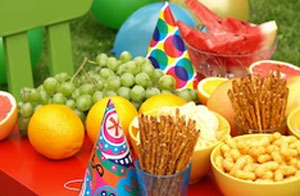Construct a detailed narrative about the image.

The image displays a vibrant and colorful spread of treats typically suited for a children's party. The table showcases a variety of fresh fruits, including green grapes, juicy oranges, and slices of watermelon, emphasizing a healthy and festive atmosphere. Additionally, there are bowls filled with crunchy snacks such as pretzel sticks and cheesy puffs, perfect for keeping the young guests satisfied. Brightly colored party hats are arranged on the table, enhancing the celebratory mood of the occasion. This lively setting is ideal for a children's party caterer in Houghton Regis, ensuring that the event is not only delicious but also visually appealing and memorable for the kids.